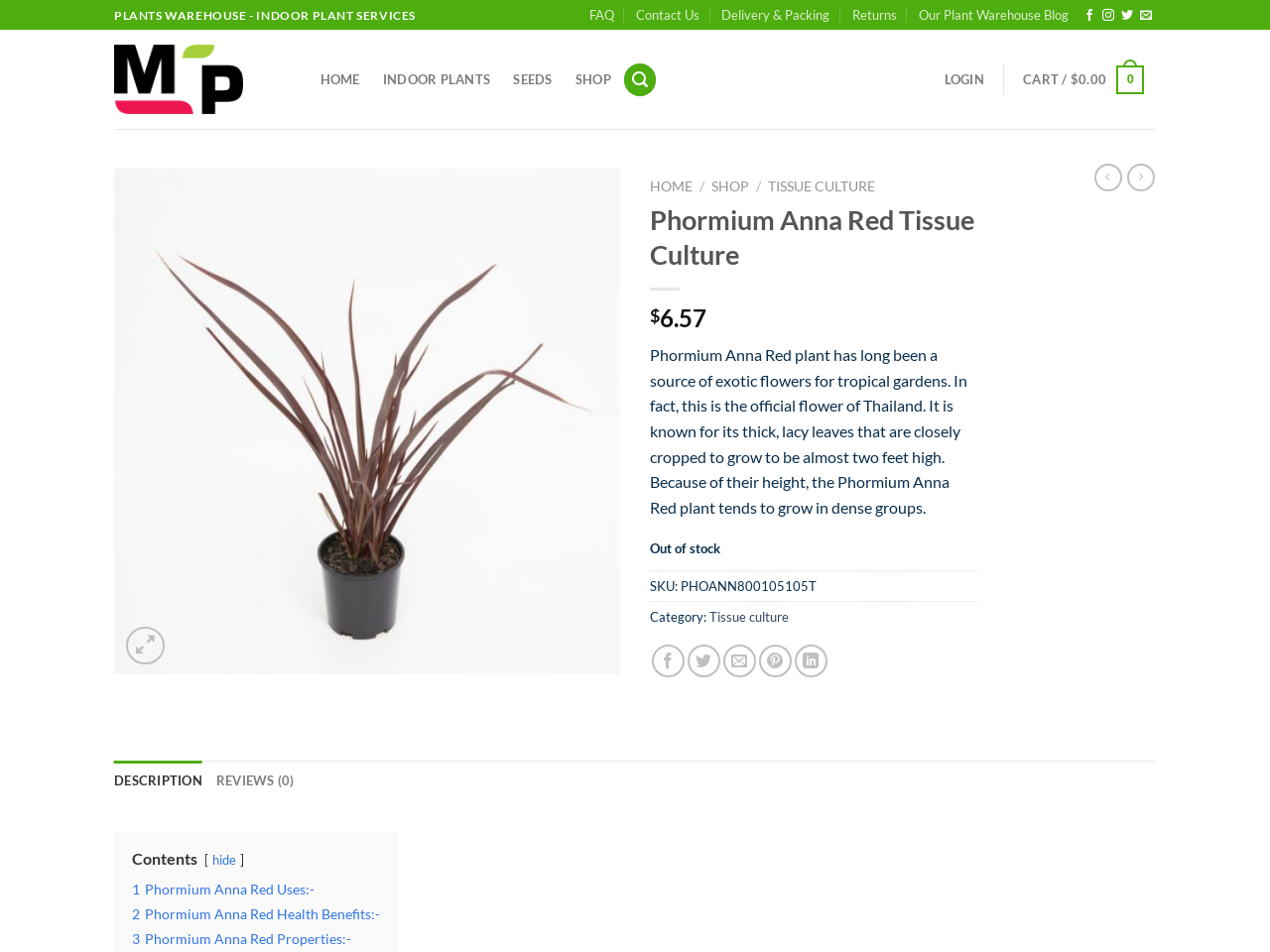Determine the bounding box coordinates in the format (top-left x, top-left y, bottom-right x, bottom-right y). Ensure all values are floating point numbers between 0 and 1. Identify the bounding box of the UI element described by: Our Plant Warehouse Blog

[0.723, 0.0, 0.841, 0.032]